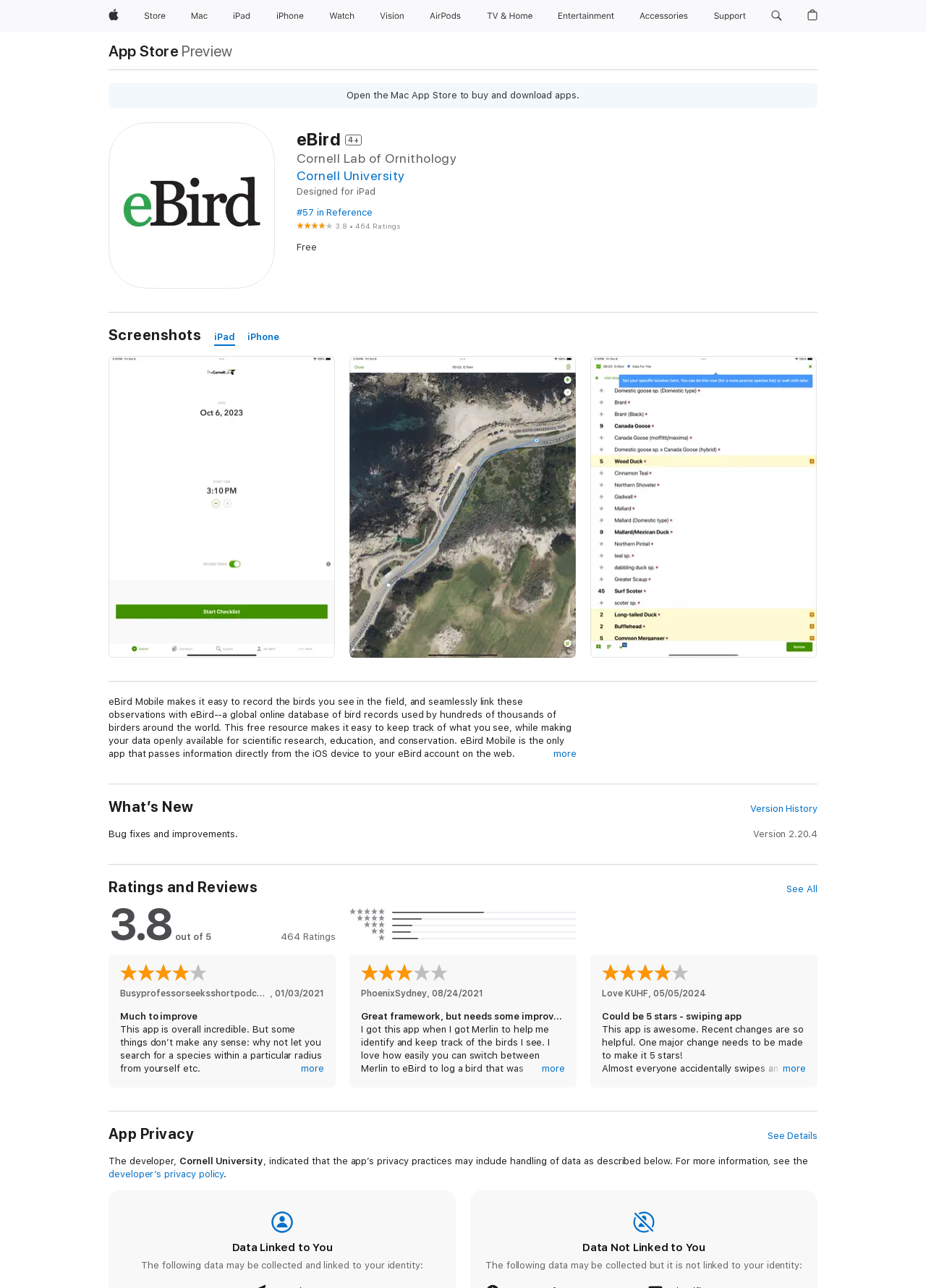What is the rating of the app?
Answer the question using a single word or phrase, according to the image.

3.8 out of 5